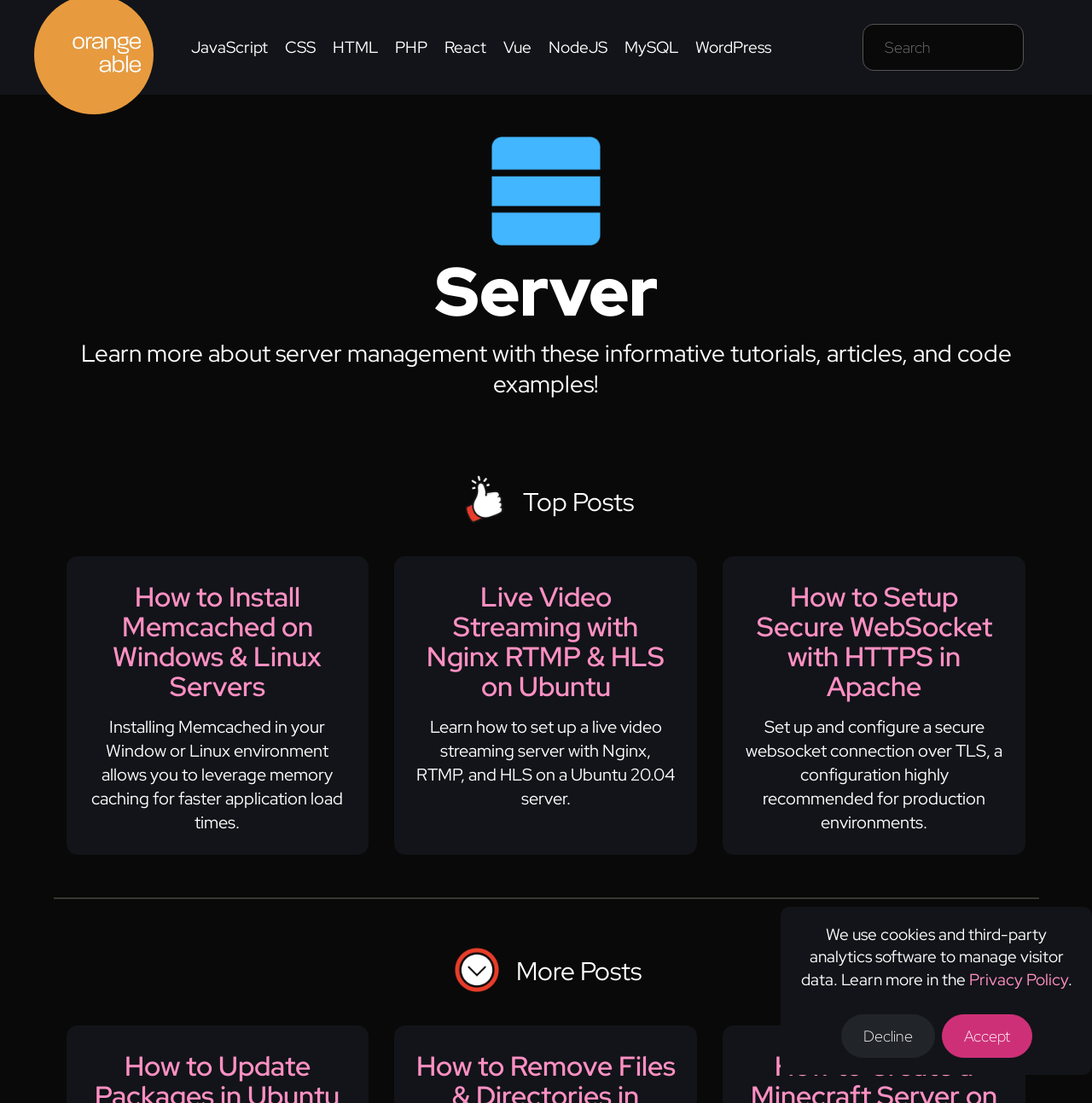Find the bounding box coordinates for the area you need to click to carry out the instruction: "View more posts". The coordinates should be four float numbers between 0 and 1, indicated as [left, top, right, bottom].

[0.468, 0.864, 0.587, 0.895]